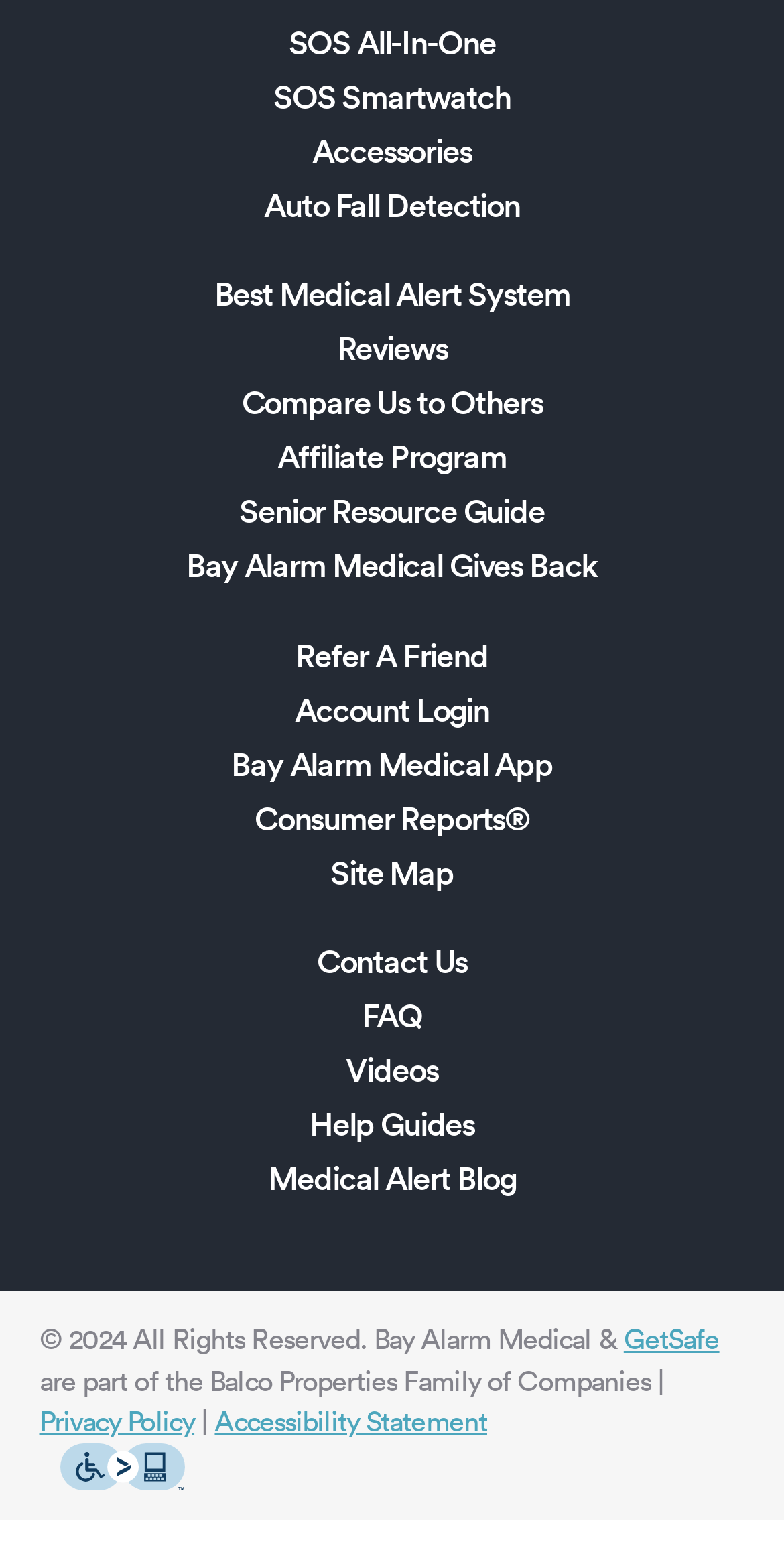Locate the bounding box coordinates of the element that should be clicked to fulfill the instruction: "Login to account".

[0.376, 0.445, 0.624, 0.479]